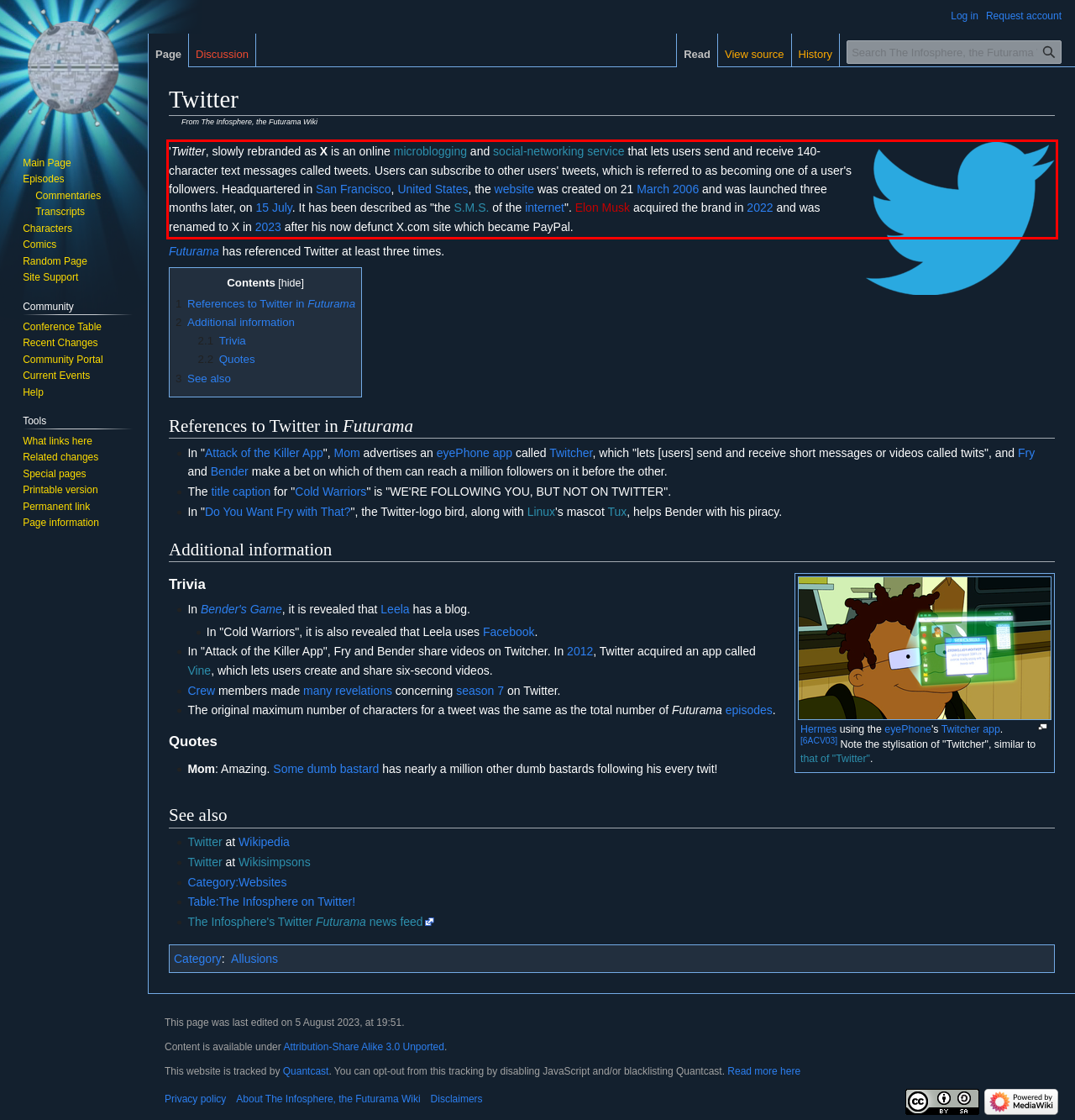Analyze the screenshot of a webpage where a red rectangle is bounding a UI element. Extract and generate the text content within this red bounding box.

'Twitter, slowly rebranded as X is an online microblogging and social-networking service that lets users send and receive 140-character text messages called tweets. Users can subscribe to other users' tweets, which is referred to as becoming one of a user's followers. Headquartered in San Francisco, United States, the website was created on 21 March 2006 and was launched three months later, on 15 July. It has been described as "the S.M.S. of the internet". Elon Musk acquired the brand in 2022 and was renamed to X in 2023 after his now defunct X.com site which became PayPal.